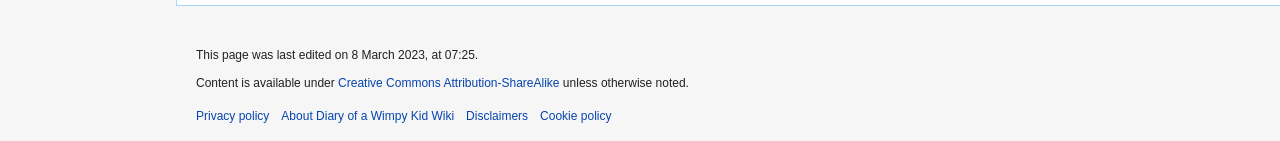Specify the bounding box coordinates of the region I need to click to perform the following instruction: "Learn about Diary of a Wimpy Kid Wiki". The coordinates must be four float numbers in the range of 0 to 1, i.e., [left, top, right, bottom].

[0.22, 0.774, 0.355, 0.874]